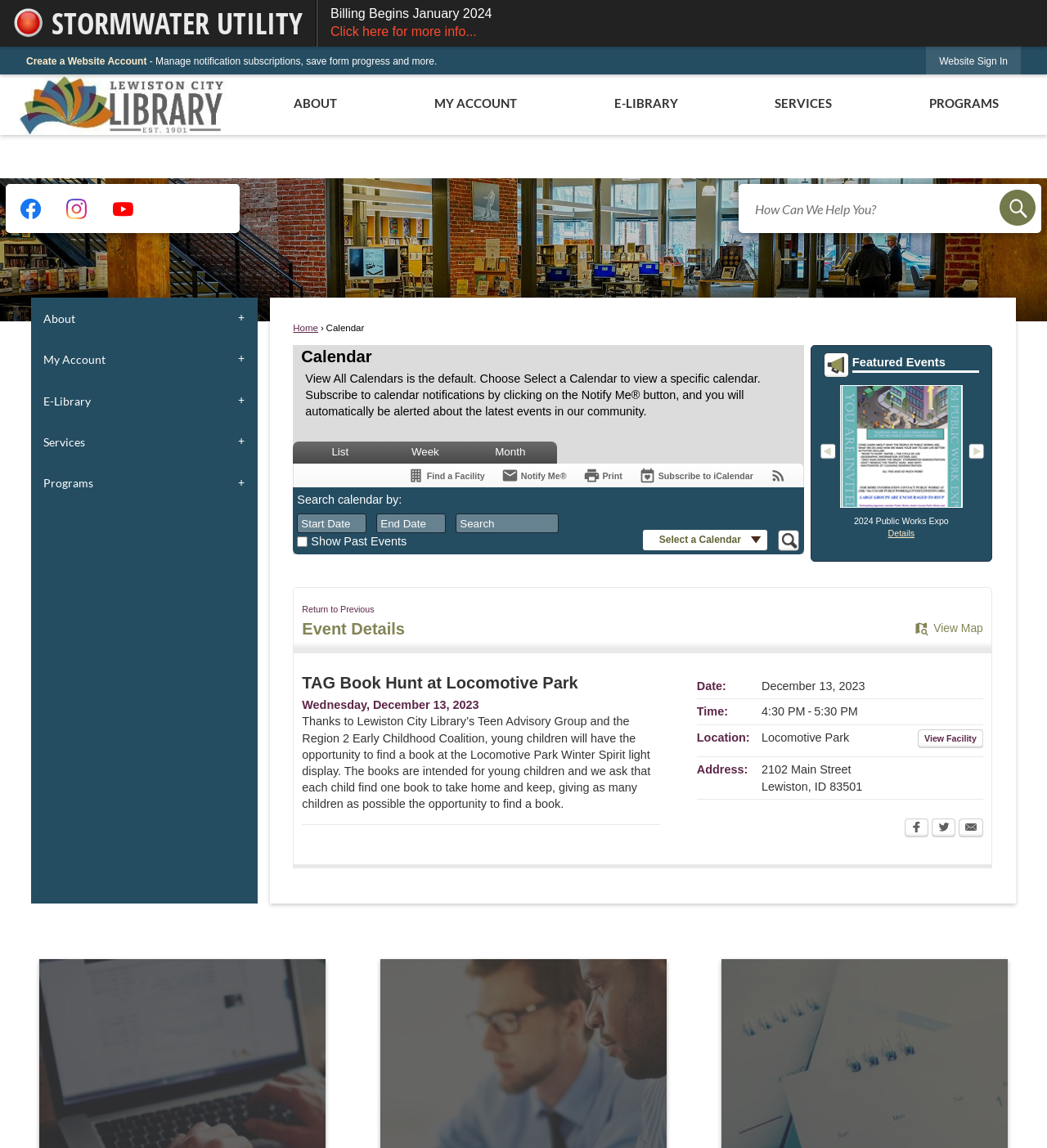Determine the bounding box coordinates of the region that needs to be clicked to achieve the task: "View the 2024 Public Works Expo details".

[0.848, 0.423, 0.874, 0.431]